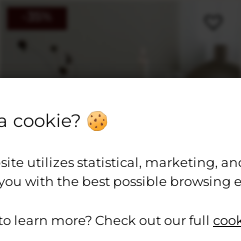Give a detailed account of everything present in the image.

The image features a beautifully curated collection of ceramic Japandi taper candle holders, showcasing classic design elements that blend simplicity with elegance. These candle holders, identified as "Muki – Ceramic Japandi Style Taper Candle Holder," are displayed together to highlight their aesthetic appeal and versatility, making them an ideal choice for both modern and traditional interiors. The price is marked at $38.58, indicating a thoughtful investment for home décor enthusiasts looking to enhance their living spaces with stylish accessories. Each holder complements various themes, making them perfect for cozy gatherings or as striking centerpieces.